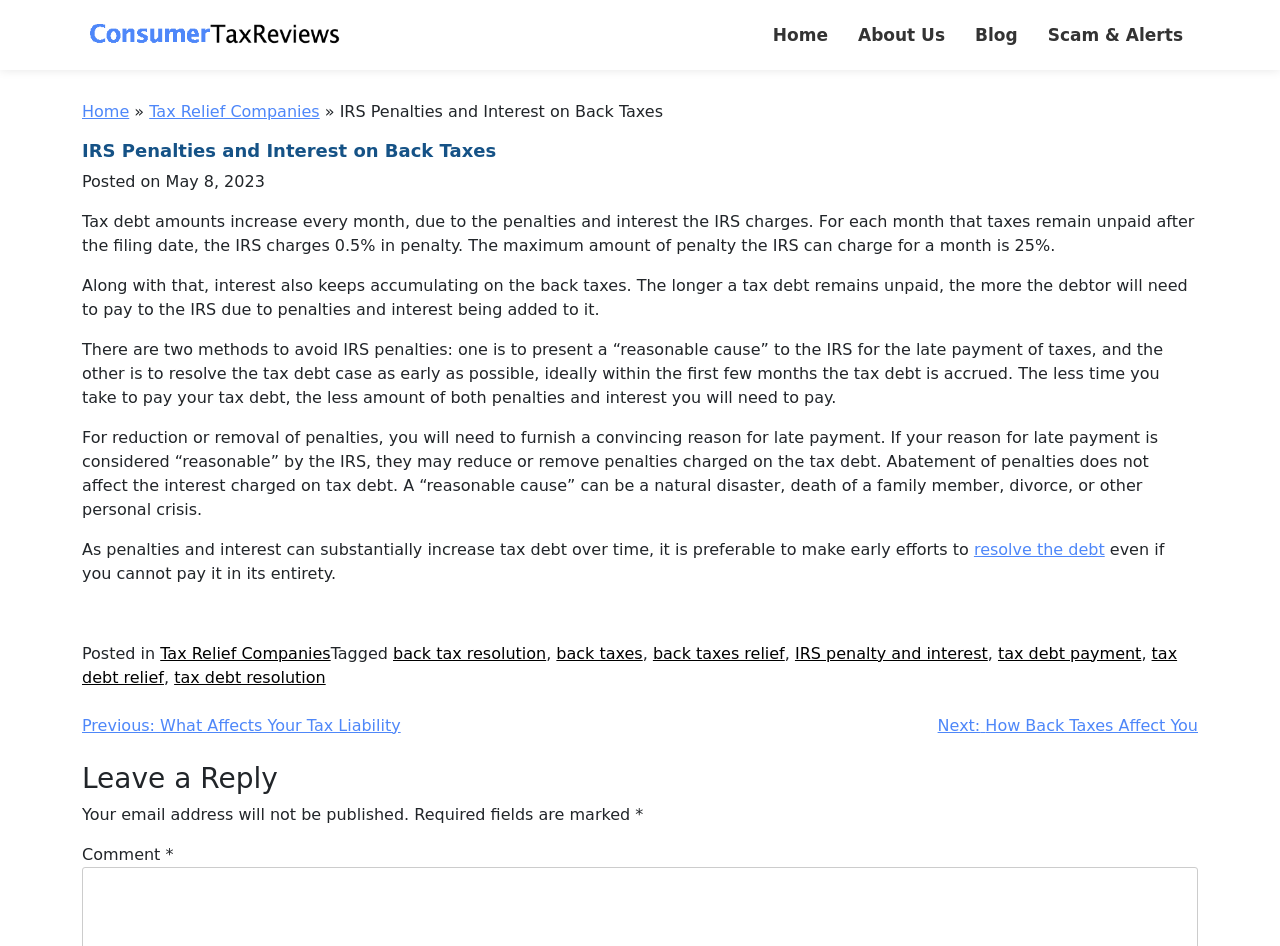How much penalty does the IRS charge for each month?
Look at the image and respond with a one-word or short-phrase answer.

0.5% per month